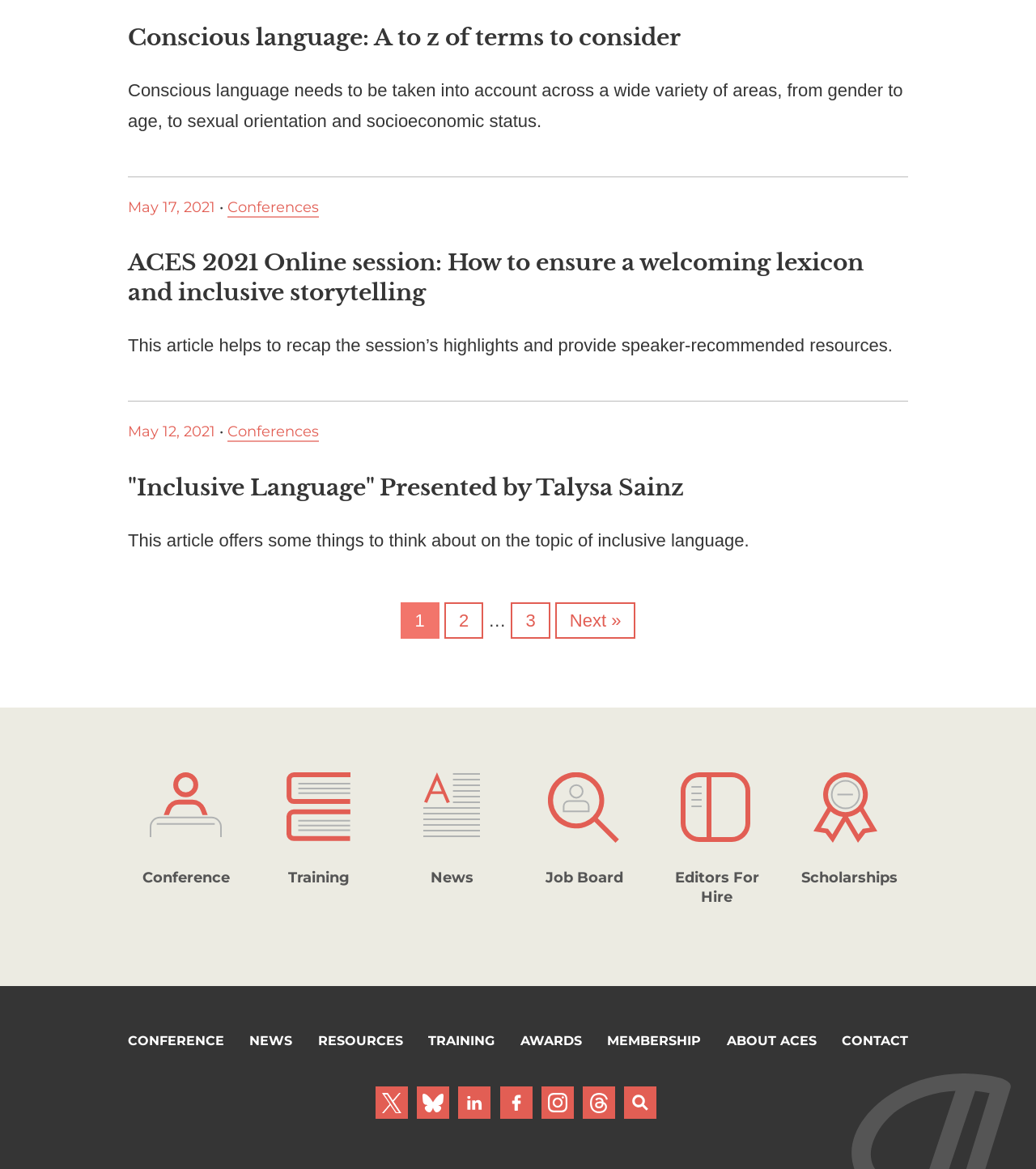Locate the bounding box coordinates of the element to click to perform the following action: 'Go to the 'Conference' page'. The coordinates should be given as four float values between 0 and 1, in the form of [left, top, right, bottom].

[0.123, 0.709, 0.236, 0.759]